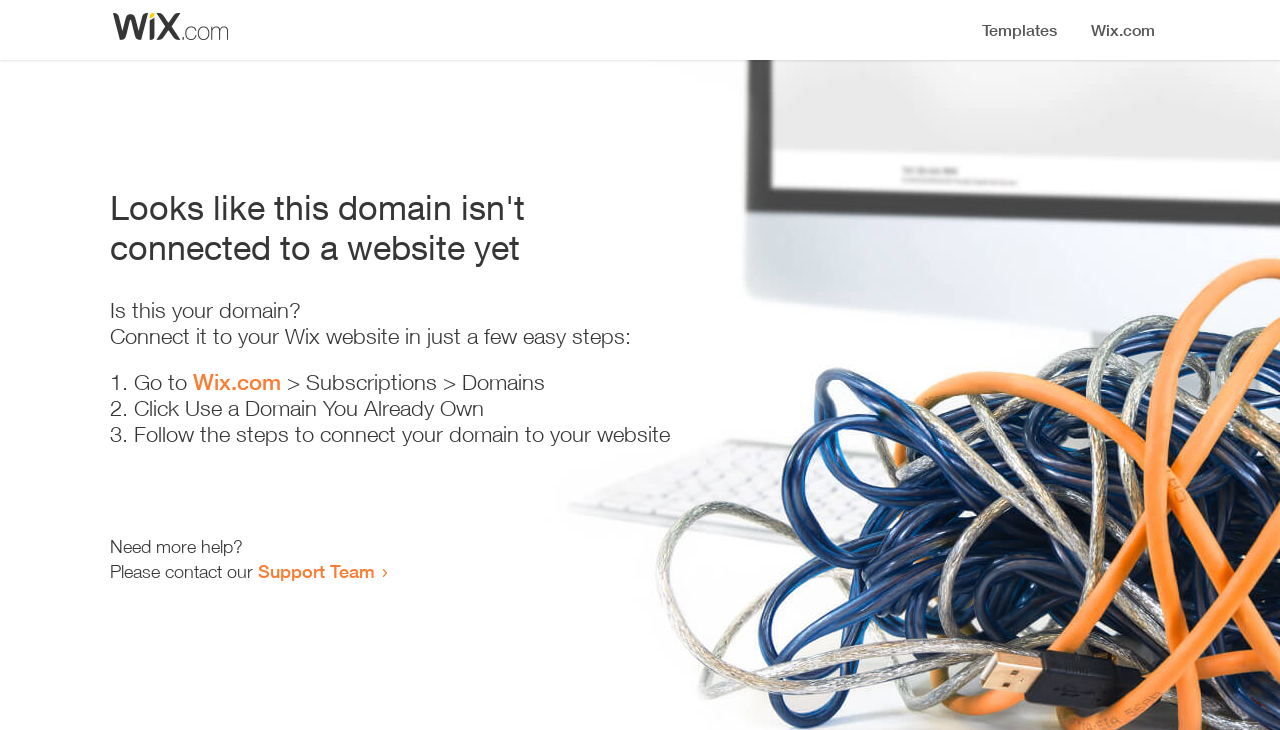How many steps are required to connect the domain?
Using the image, respond with a single word or phrase.

3